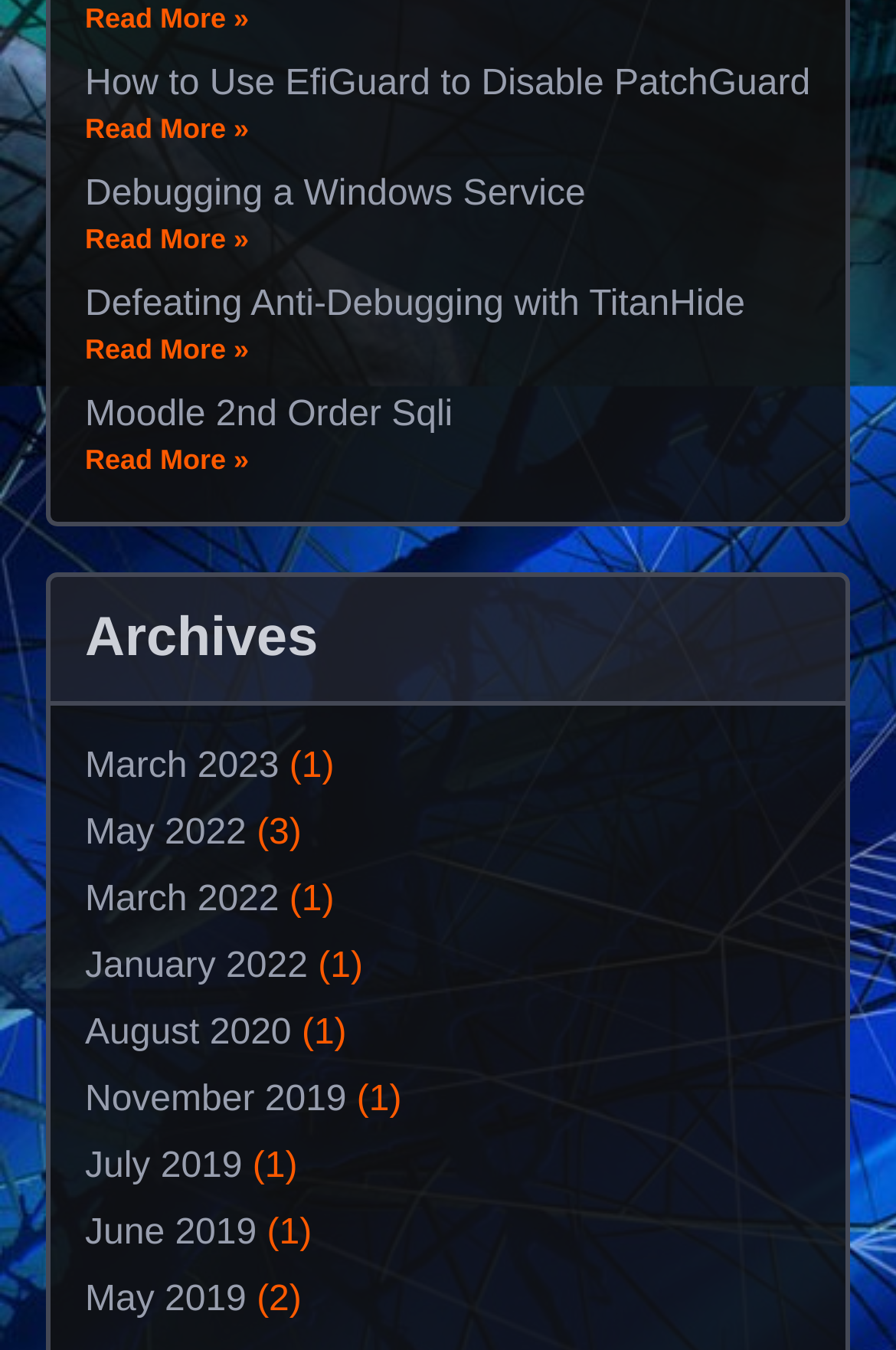Please determine the bounding box coordinates of the element's region to click in order to carry out the following instruction: "Read the article about Defeating Anti-Debugging with TitanHide". The coordinates should be four float numbers between 0 and 1, i.e., [left, top, right, bottom].

[0.095, 0.212, 0.832, 0.241]